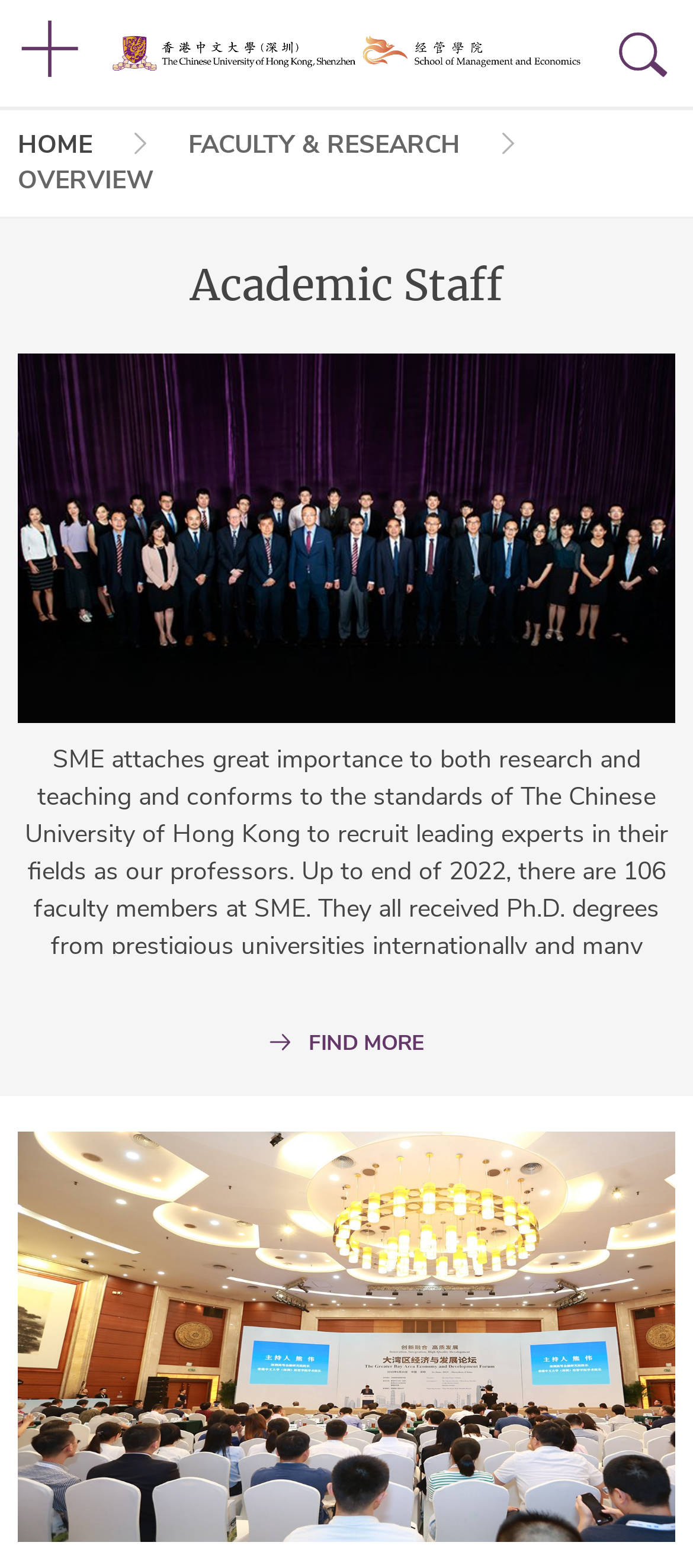Give a one-word or phrase response to the following question: What can be found by clicking 'FIND MORE'?

More information about academic staff